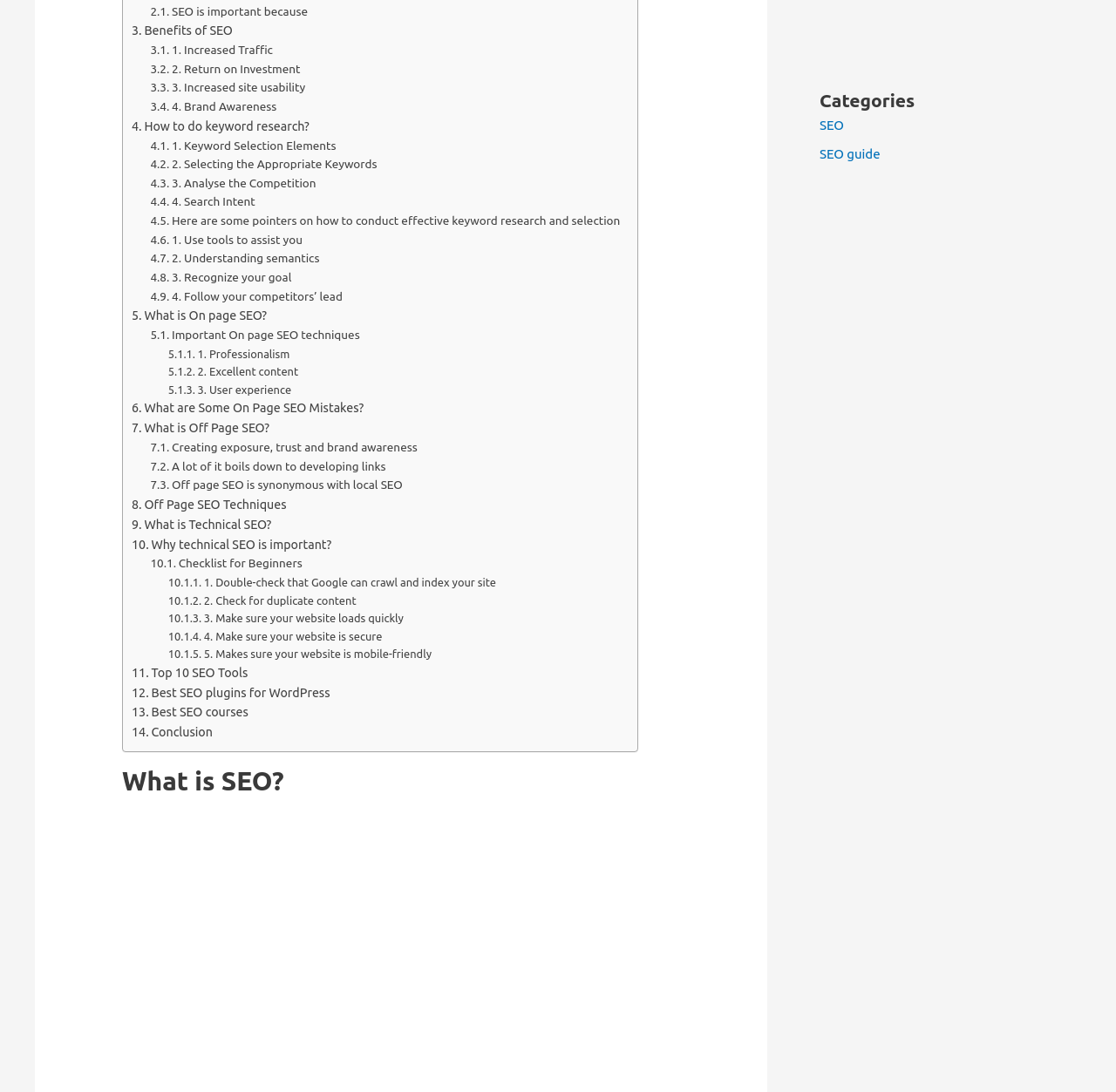Identify the bounding box coordinates of the specific part of the webpage to click to complete this instruction: "Visit 'SEO guide' category".

[0.734, 0.134, 0.789, 0.148]